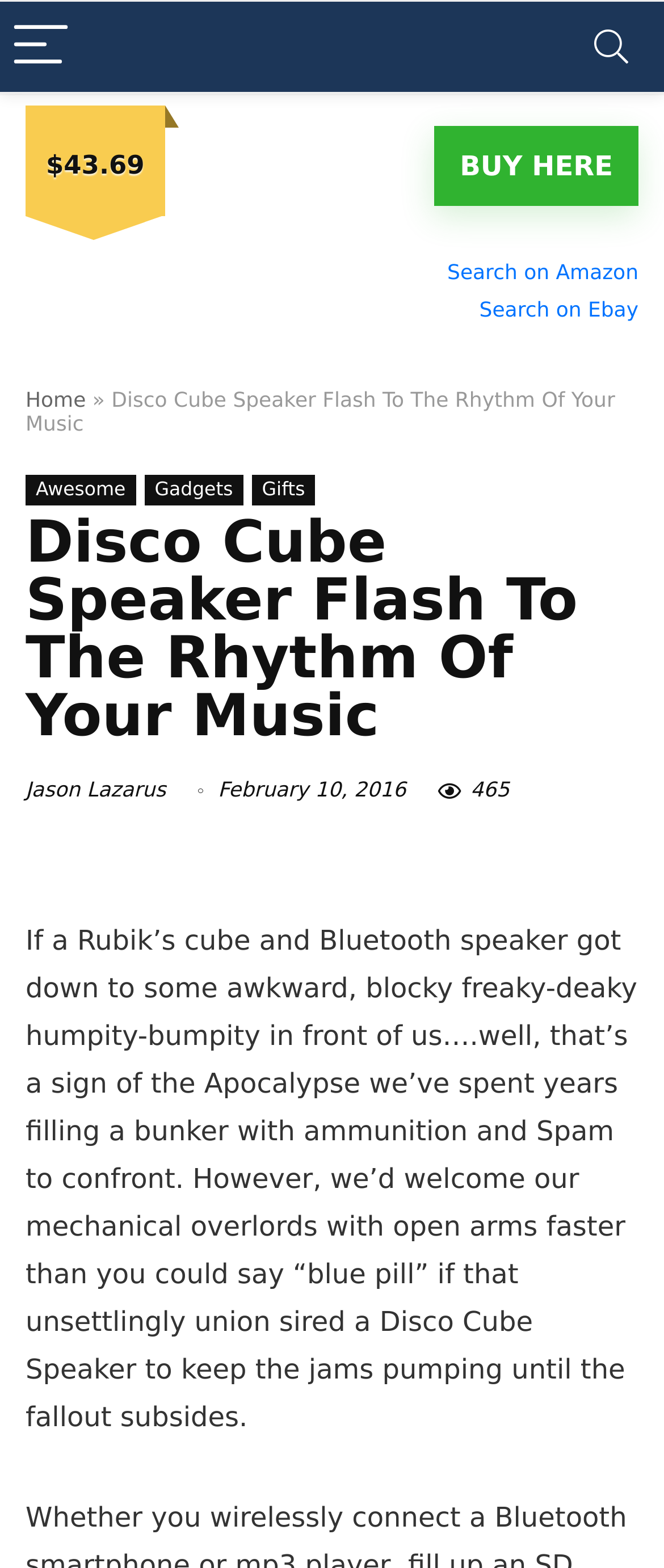Construct a comprehensive description capturing every detail on the webpage.

This webpage is about a product called the "Disco Cube Speaker" that combines a Rubik's cube with a Bluetooth speaker. At the top left corner, there is a "Menu" button accompanied by a small image. On the top right corner, there is a "Search" button. Below the "Search" button, the price of the product, "$43.69", is displayed. Next to the price, there are three links: "BUY HERE", "Search on Amazon", and "Search on Ebay". 

Below these elements, there are several links, including "Home", "Awesome", "Gadgets", and "Gifts", which are aligned horizontally. The title of the webpage, "Disco Cube Speaker Flash To The Rhythm Of Your Music", is displayed prominently in the middle of the page. 

Further down, there is a heading with the same title as the webpage, followed by a link to the author, "Jason Lazarus", and the date "February 10, 2016". Next to the date, there is a number "465". Below these elements, there is a large figure that takes up most of the width of the page. 

Finally, there is a long paragraph of text that describes the product in a humorous and whimsical way, comparing its creation to the apocalypse. The text is aligned to the left and takes up most of the width of the page.